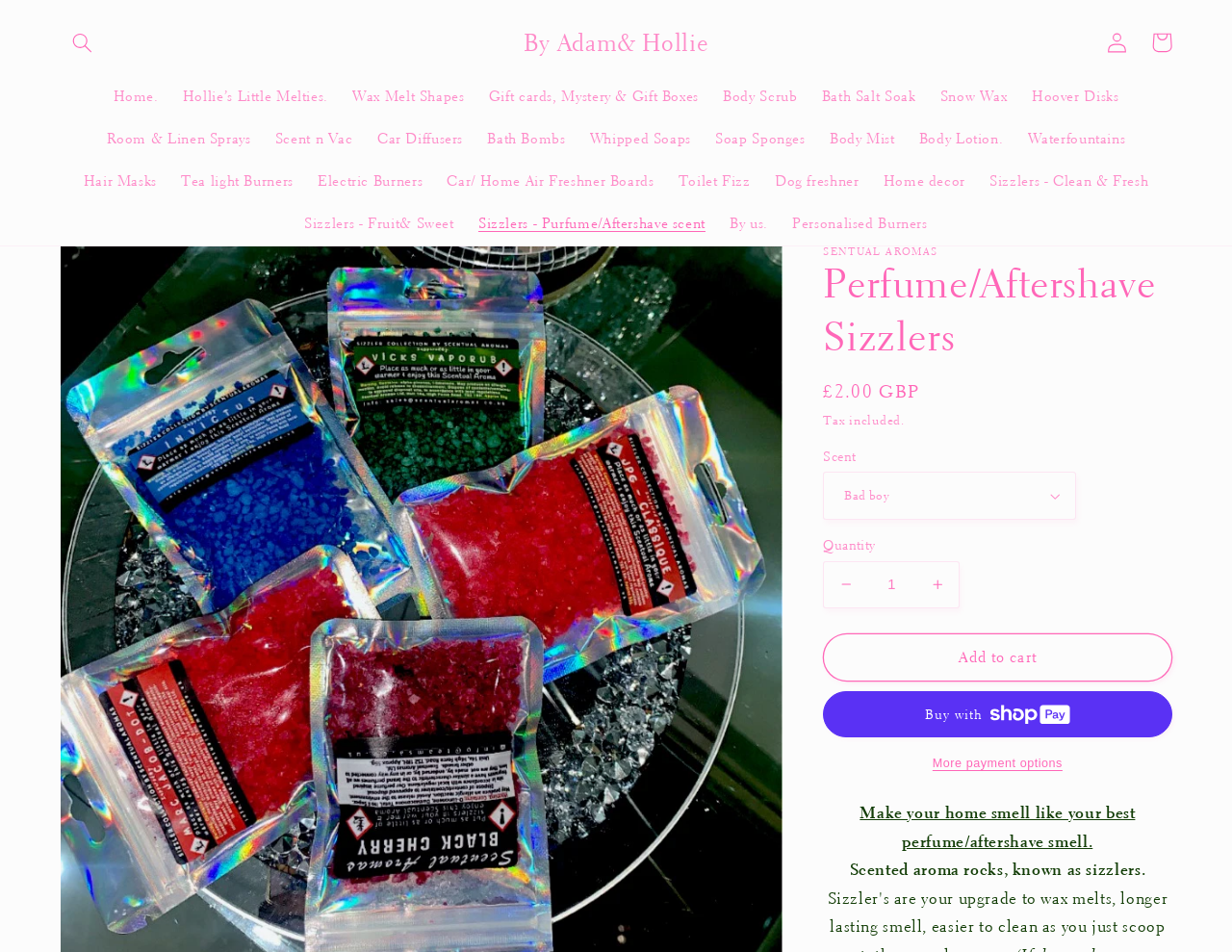Generate a thorough caption that explains the contents of the webpage.

This webpage is about Perfume/Aftershave Sizzlers, a type of scented aroma rocks. At the top, there is a search button and a navigation menu with links to various categories, such as Home, Hollie's Little Melties, Wax Melt Shapes, and more. Below the navigation menu, there is a heading that reads "Perfume/Aftershave Sizzlers" and a subheading that says "Make your home smell like your best perfume/aftershave smell. Scented aroma rocks, known as sizzlers."

On the left side of the page, there is a section with a regular price of £2.00 GBP, and a notice that tax is included. Below this section, there is a dropdown menu to select a scent, and a quantity selector with buttons to increase or decrease the quantity. 

On the right side of the page, there are two buttons: "Add to cart" and "Buy now with ShopPay", with an image of a ShopPay logo next to the latter button. Below these buttons, there is another button that says "More payment options". 

At the bottom of the page, there are two paragraphs of text that describe the product, stating that it can make your home smell like your best perfume or aftershave smell, and that they are scented aroma rocks known as sizzlers.